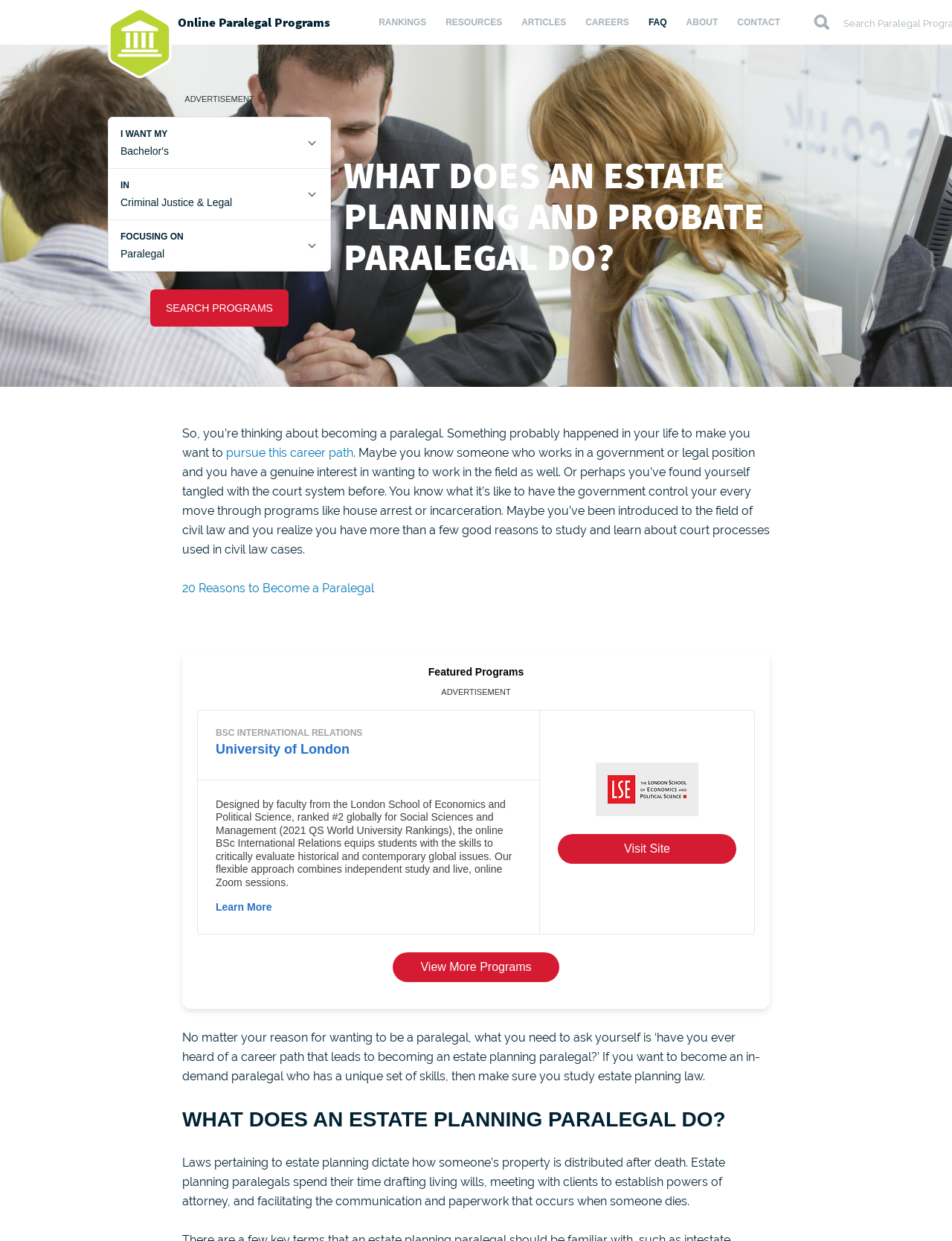Please determine the headline of the webpage and provide its content.

WHAT DOES AN ESTATE PLANNING AND PROBATE PARALEGAL DO?